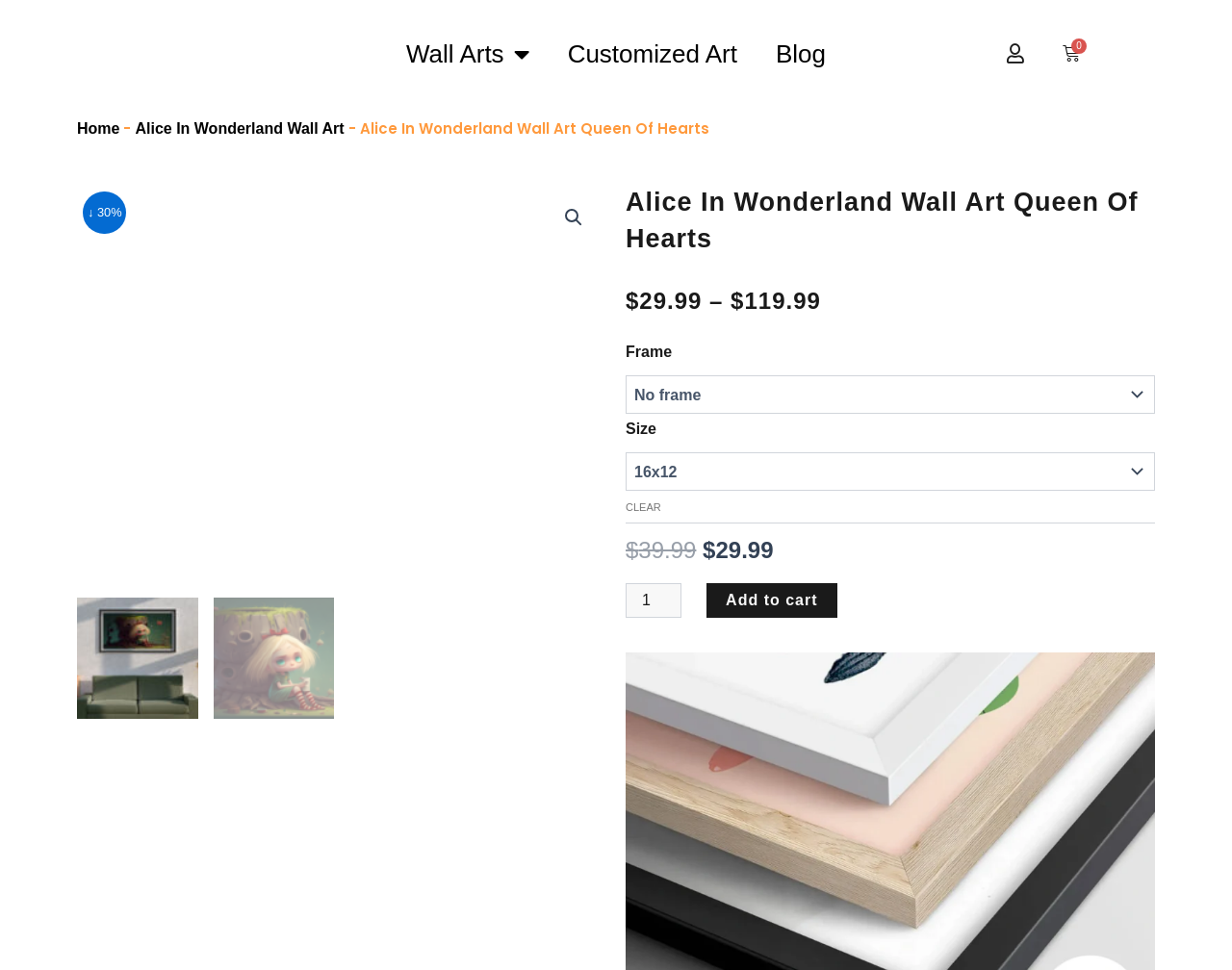Please identify the bounding box coordinates of the clickable area that will fulfill the following instruction: "View customized art". The coordinates should be in the format of four float numbers between 0 and 1, i.e., [left, top, right, bottom].

[0.445, 0.03, 0.614, 0.081]